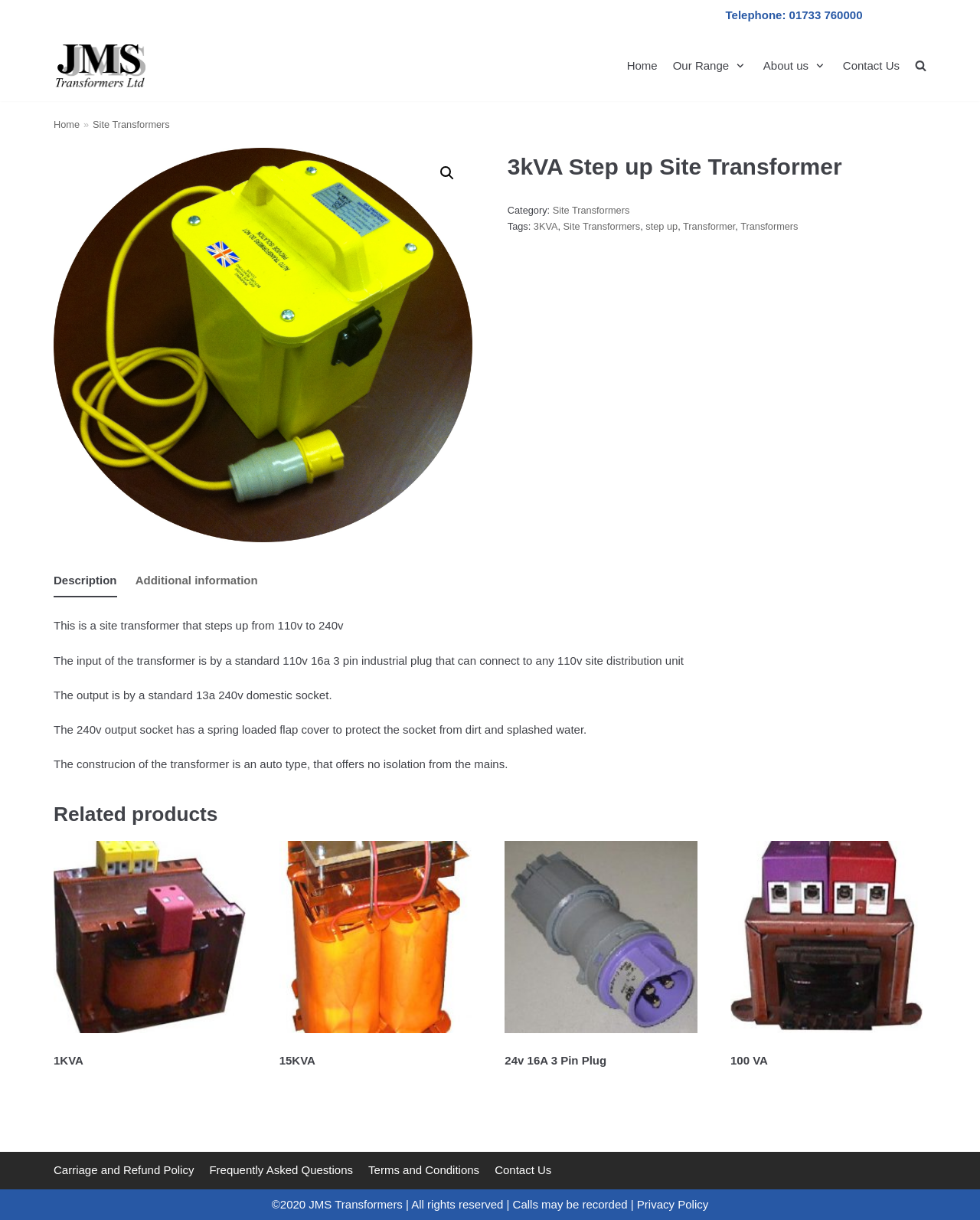How many related products are listed on the webpage?
Respond with a short answer, either a single word or a phrase, based on the image.

4